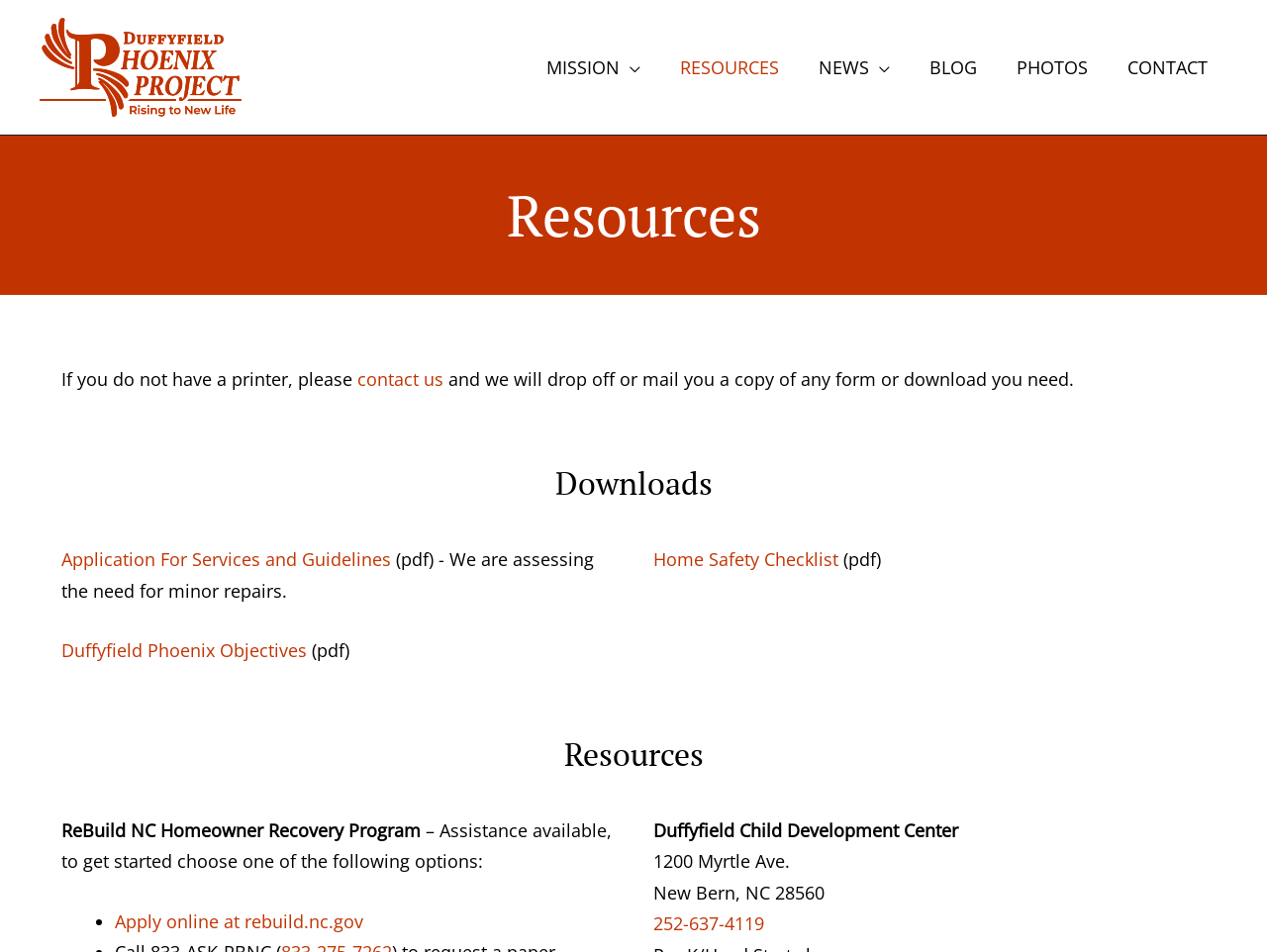What is the address of the Duffyfield Child Development Center?
Please answer the question with as much detail as possible using the screenshot.

The address of the Duffyfield Child Development Center can be found in the 'Resources' section of the webpage, where it lists the address as '1200 Myrtle Ave, New Bern, NC 28560'.